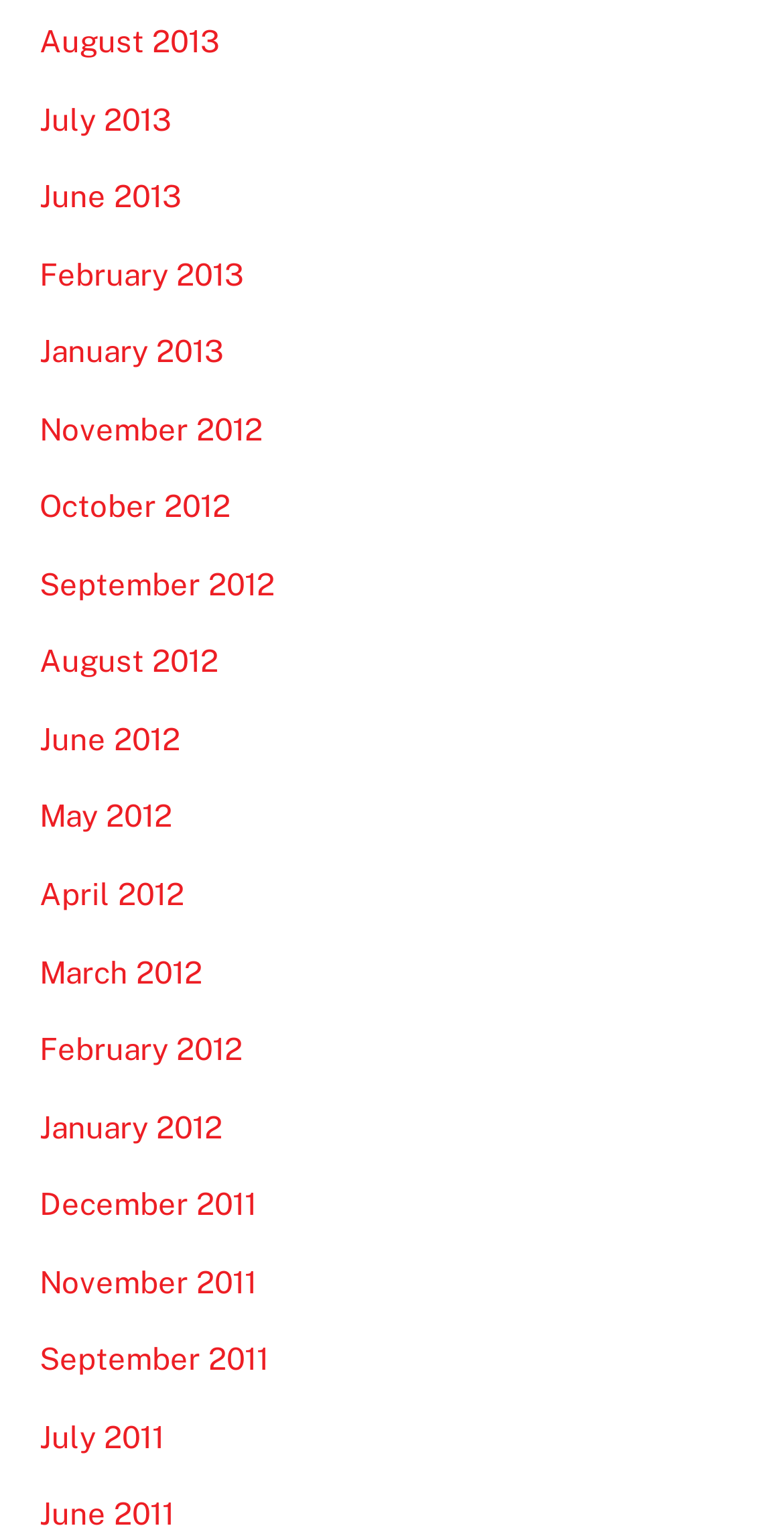Determine the bounding box coordinates for the clickable element required to fulfill the instruction: "view June 2013". Provide the coordinates as four float numbers between 0 and 1, i.e., [left, top, right, bottom].

[0.05, 0.117, 0.232, 0.139]